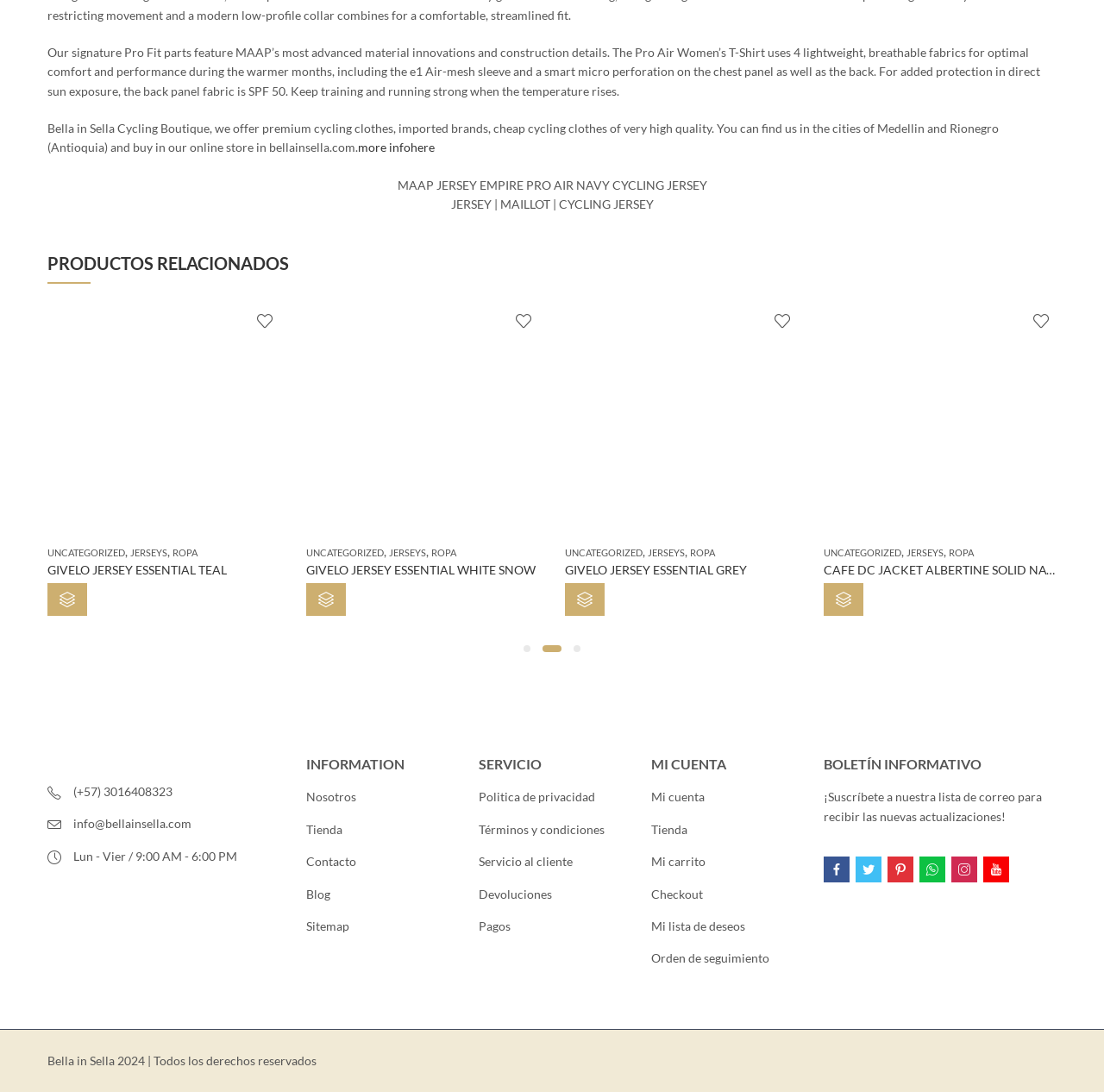Determine the bounding box coordinates for the clickable element required to fulfill the instruction: "Contact us through email". Provide the coordinates as four float numbers between 0 and 1, i.e., [left, top, right, bottom].

[0.066, 0.747, 0.173, 0.761]